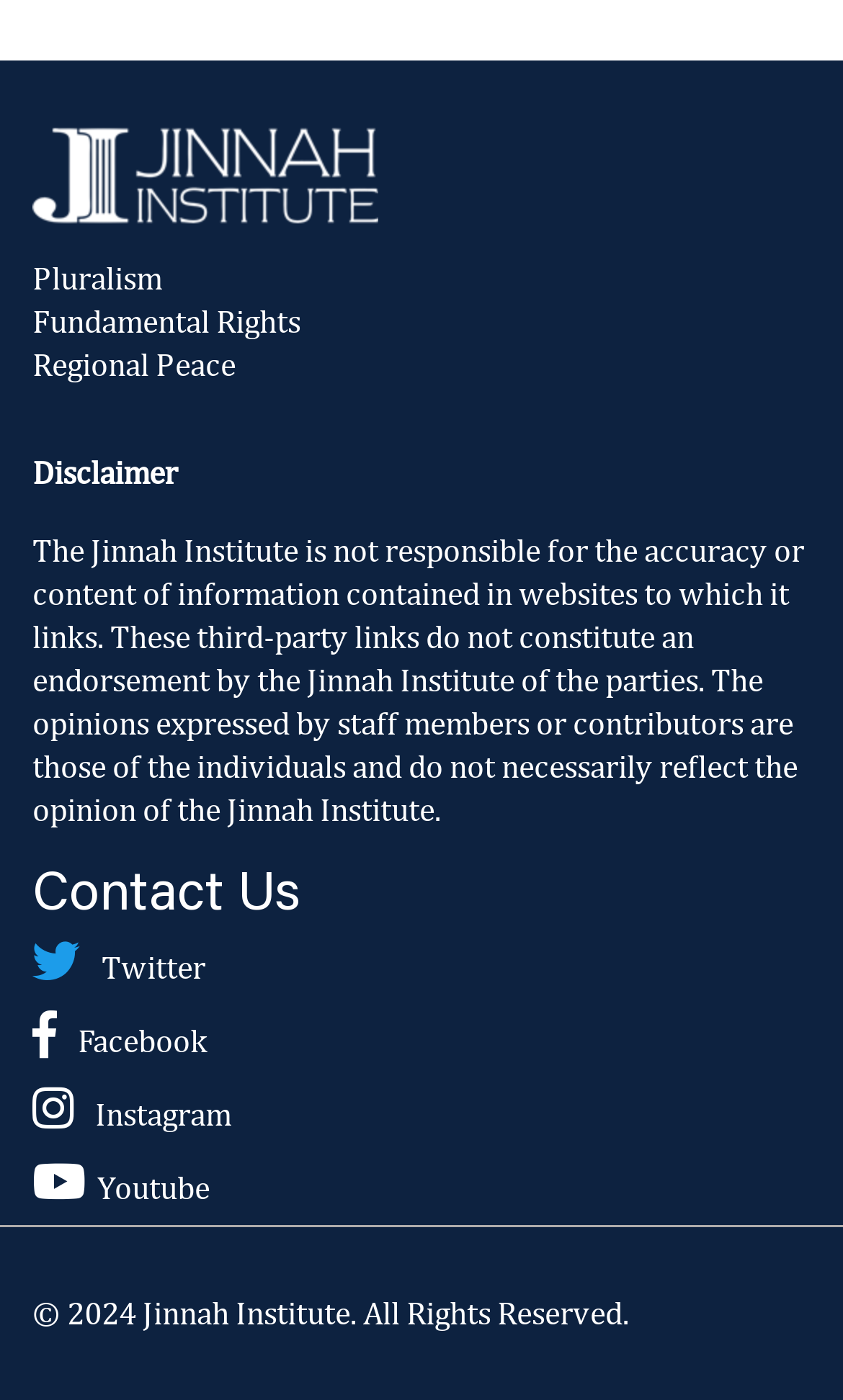What is the name of the institute?
Give a detailed and exhaustive answer to the question.

The name of the institute can be found in the disclaimer section, which states 'The Jinnah Institute is not responsible for the accuracy or content of information contained in websites to which it links.'